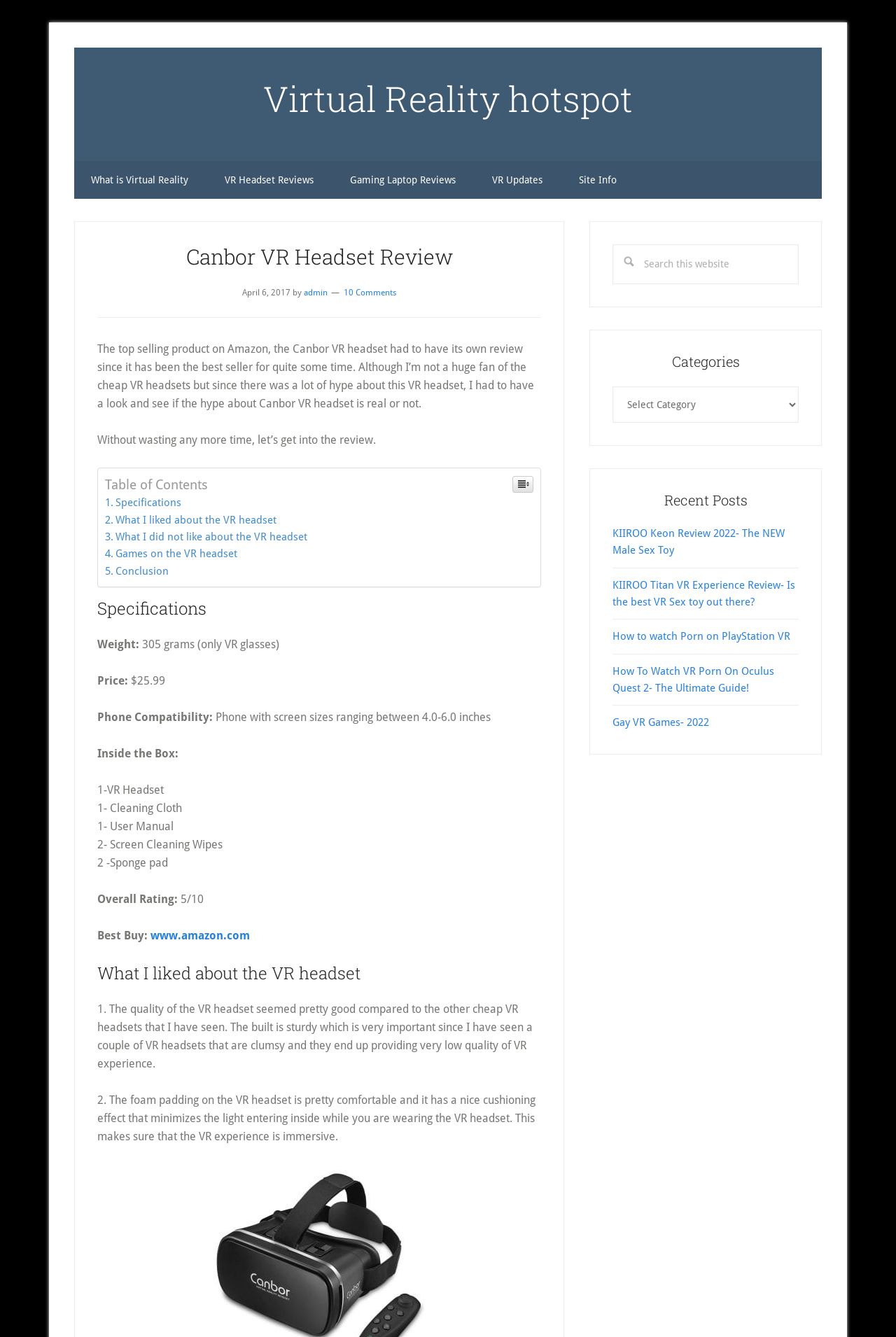Determine the bounding box coordinates of the clickable element to achieve the following action: 'Click on the '10 Comments' link'. Provide the coordinates as four float values between 0 and 1, formatted as [left, top, right, bottom].

[0.384, 0.215, 0.442, 0.223]